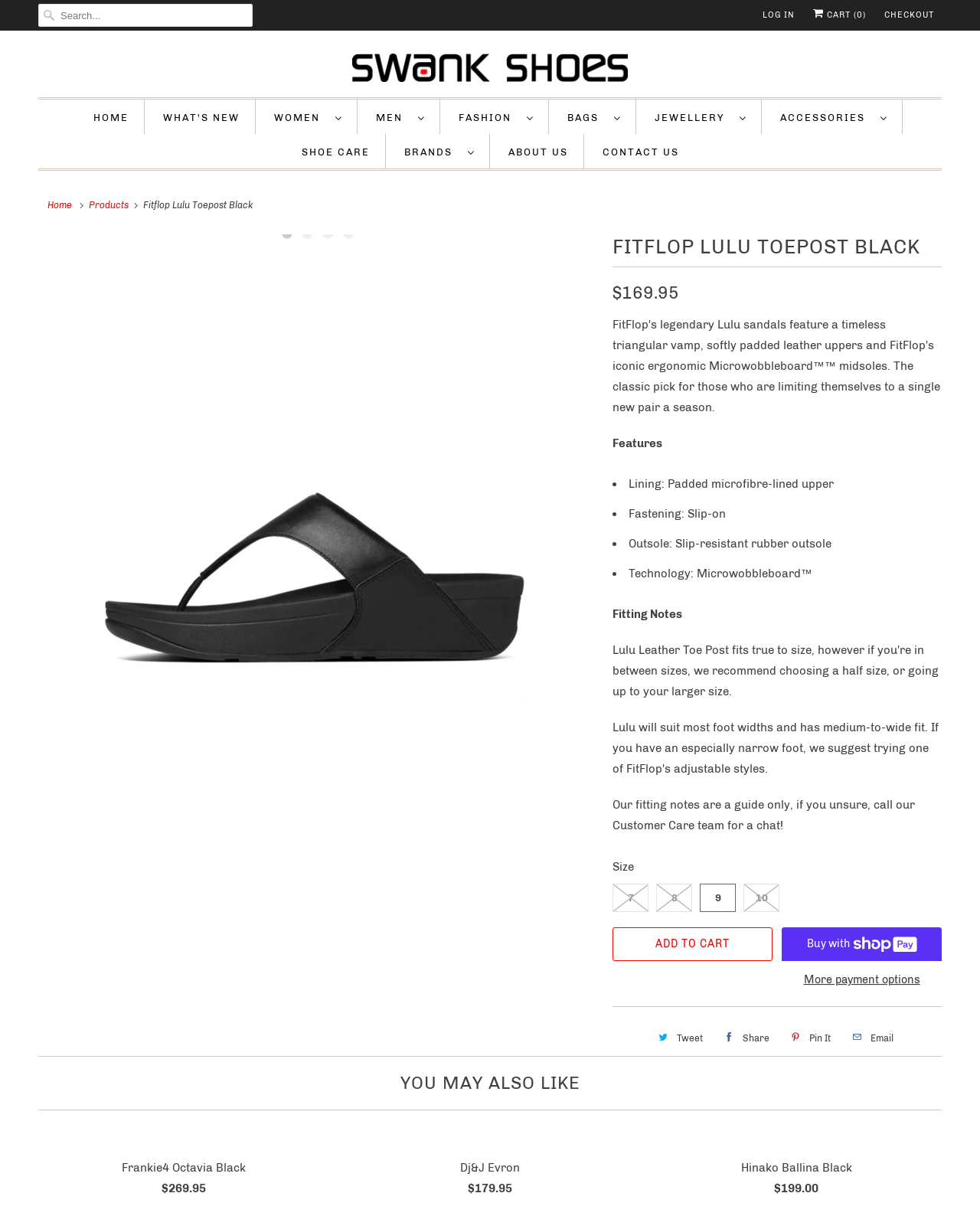What are the social media sharing options available?
Please answer the question as detailed as possible.

The social media sharing options are available below the product description and above the 'You may also like' section, which includes Tweet, Share, Pin It, and Email options.